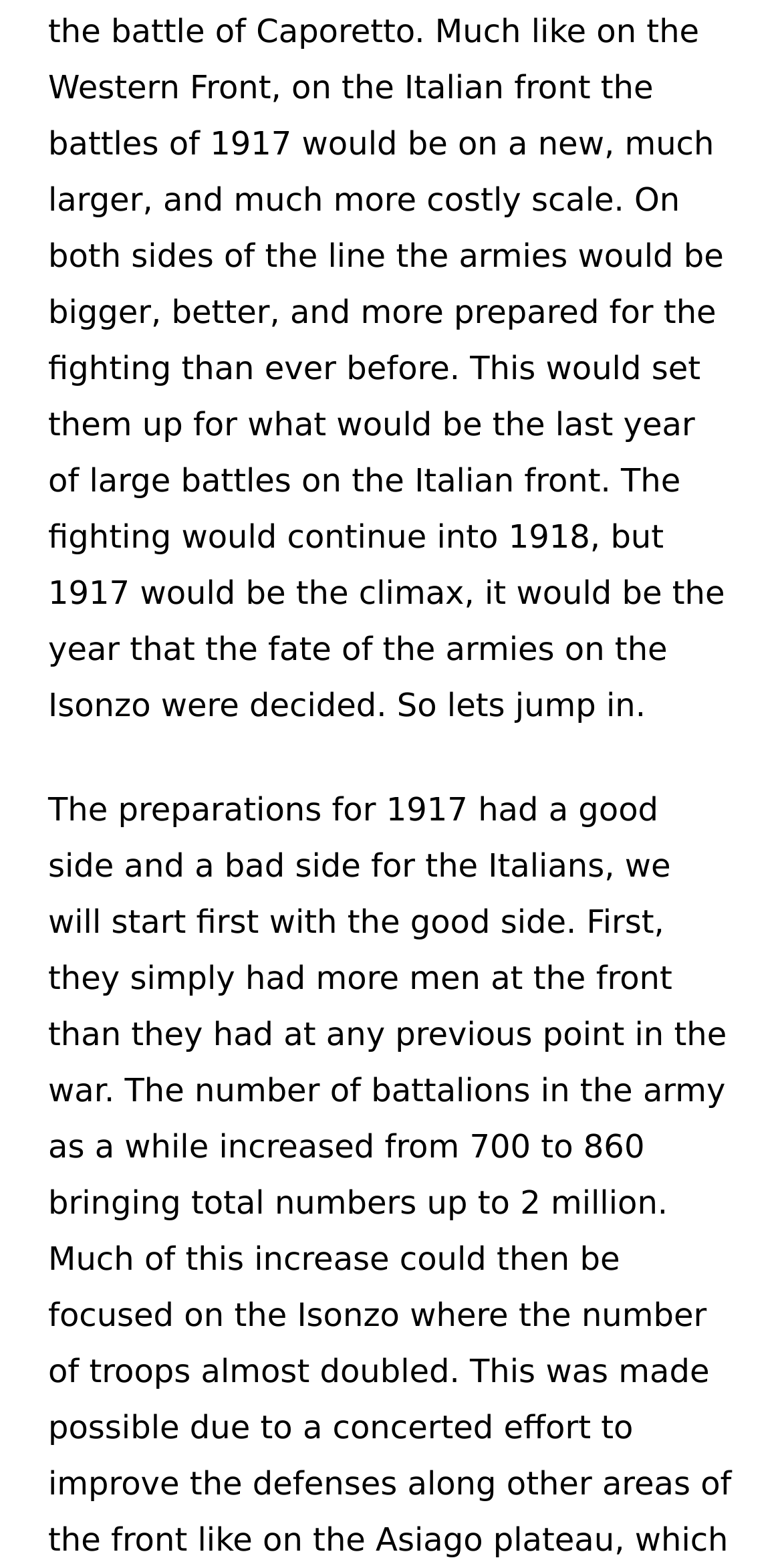Could you provide the bounding box coordinates for the portion of the screen to click to complete this instruction: "Click on the link 'Members'"?

[0.103, 0.029, 0.928, 0.072]